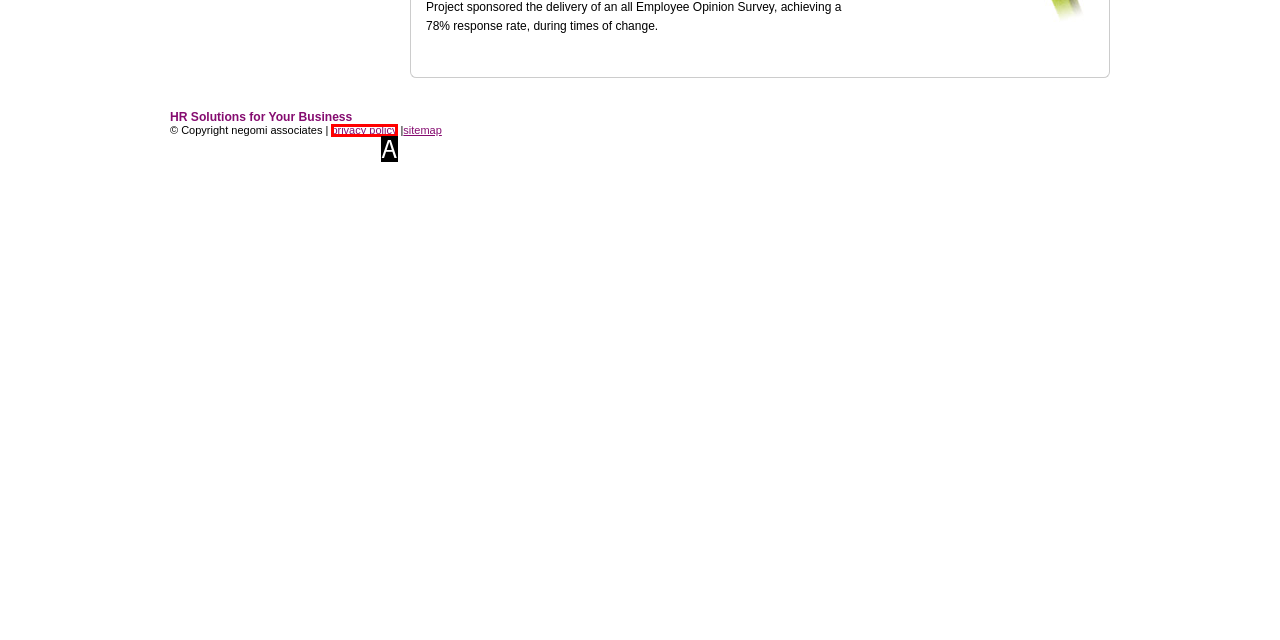Determine the UI element that matches the description: privacy policy
Answer with the letter from the given choices.

A